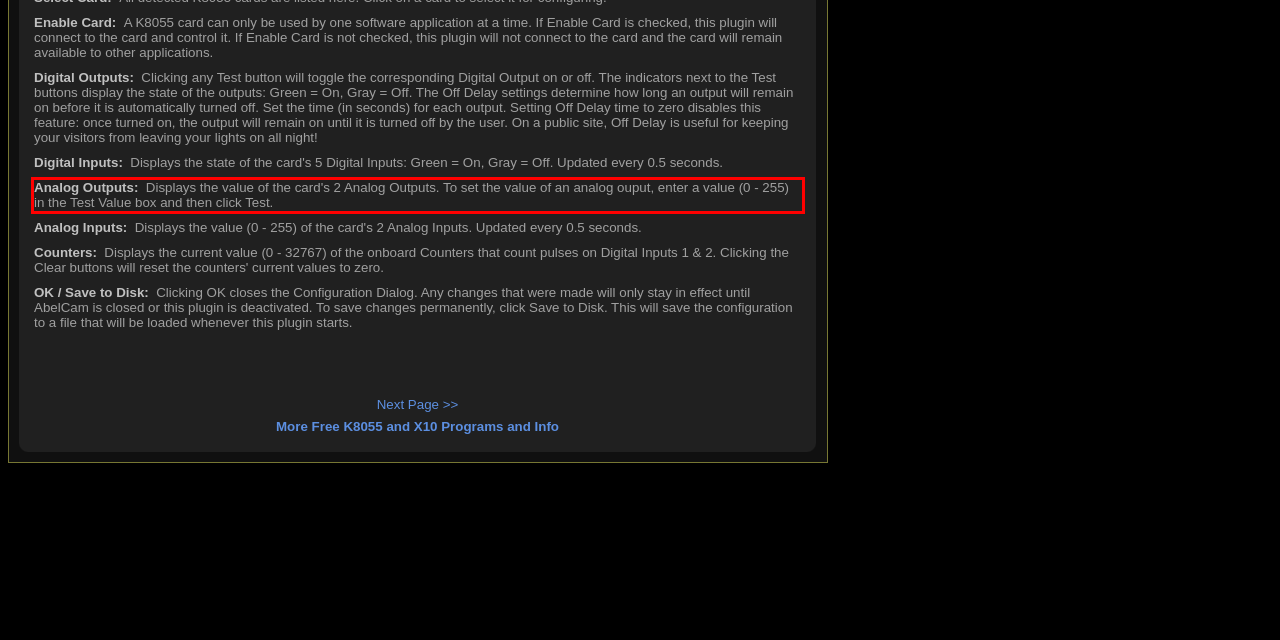Given a screenshot of a webpage with a red bounding box, extract the text content from the UI element inside the red bounding box.

Analog Outputs: Displays the value of the card's 2 Analog Outputs. To set the value of an analog ouput, enter a value (0 - 255) in the Test Value box and then click Test.